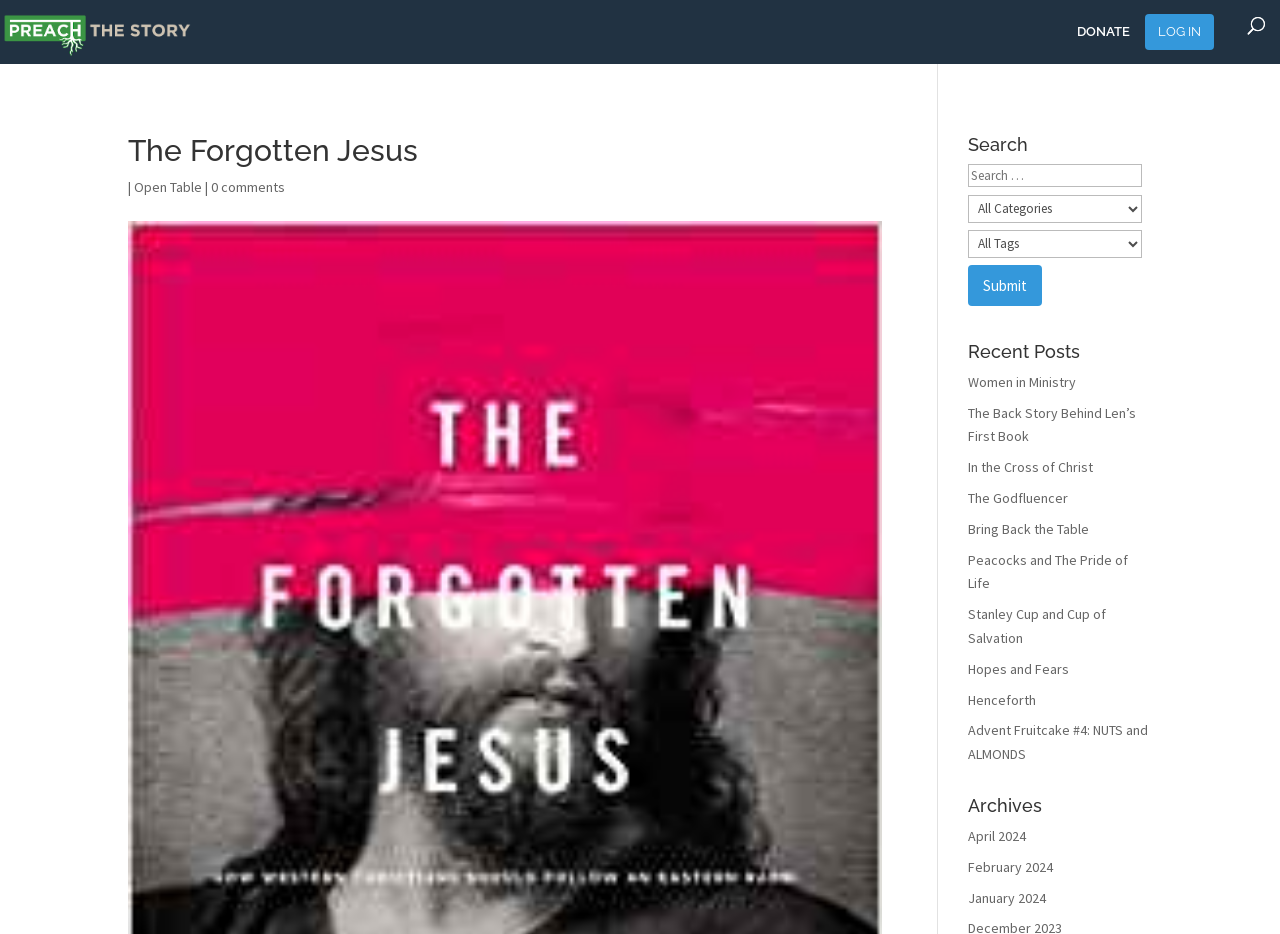Kindly provide the bounding box coordinates of the section you need to click on to fulfill the given instruction: "Search for something".

[0.756, 0.176, 0.892, 0.2]